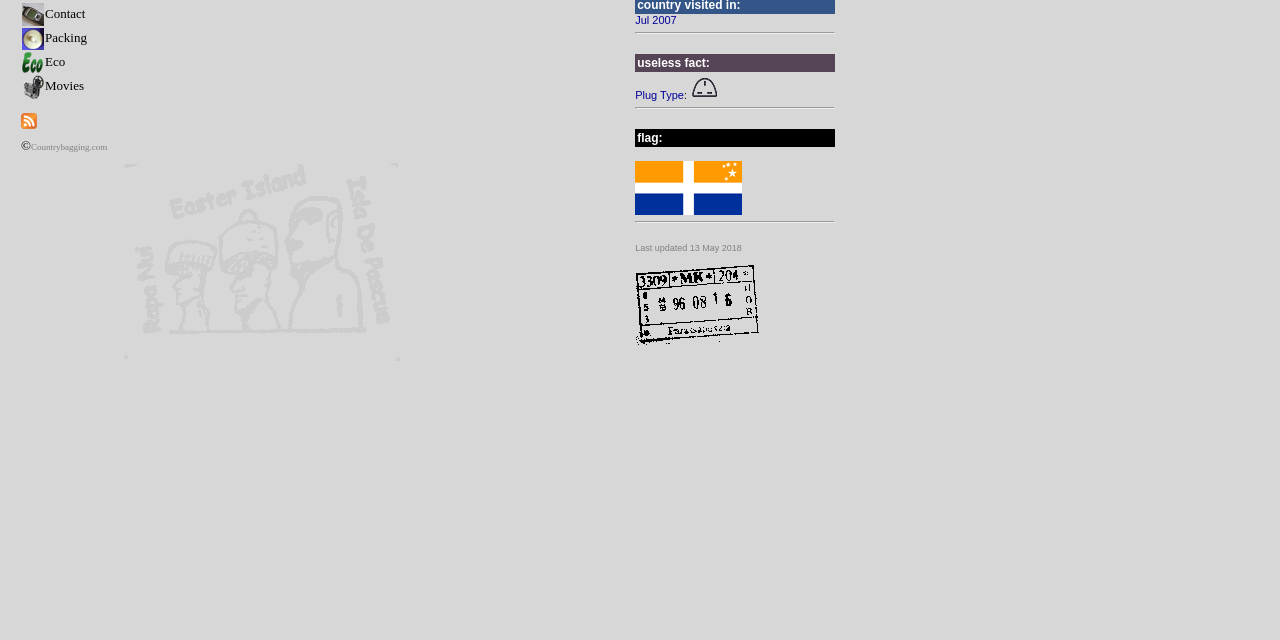Identify the bounding box coordinates for the UI element described as follows: Packing. Use the format (top-left x, top-left y, bottom-right x, bottom-right y) and ensure all values are floating point numbers between 0 and 1.

[0.016, 0.047, 0.068, 0.07]